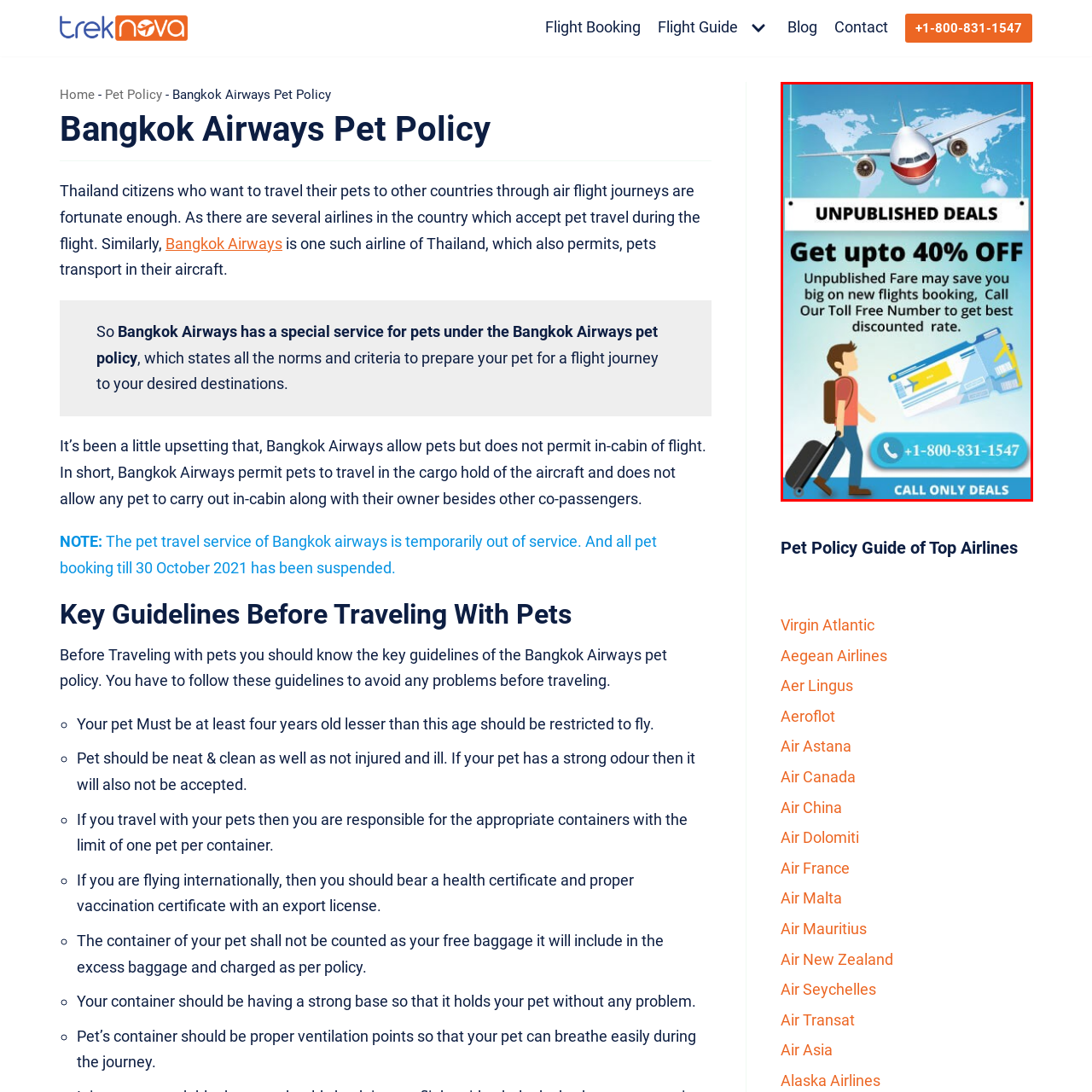Provide an extensive and detailed caption for the image section enclosed by the red boundary.

The image showcases a promotional banner titled "UNPUBLISHED DEALS," designed to attract travelers to take advantage of significant discounts. It features a visually striking background with an airplane flying above a globe, symbolizing international travel and adventure. 

Prominently displayed is the message "Get up to 40% OFF," highlighting a substantial potential savings on flight bookings. Below this, there’s a note about "Unpublished Fare," indicating exclusive deals that may not be publicly available, thus enticing potential customers to take action. The banner also provides a toll-free number, "+1-800-831-1547," encouraging visitors to call for the best discounted rates, reinforcing the urgency and exclusivity of these offers. 

Accompanying the text is a traveler with a suitcase, presumably heading to the airport, effectively conveying the excitement of embarking on a new journey and enhancing the overall travel-themed aesthetic of the advertisement. The layout is designed to be eye-catching and informative, appealing directly to those seeking affordable flight options.